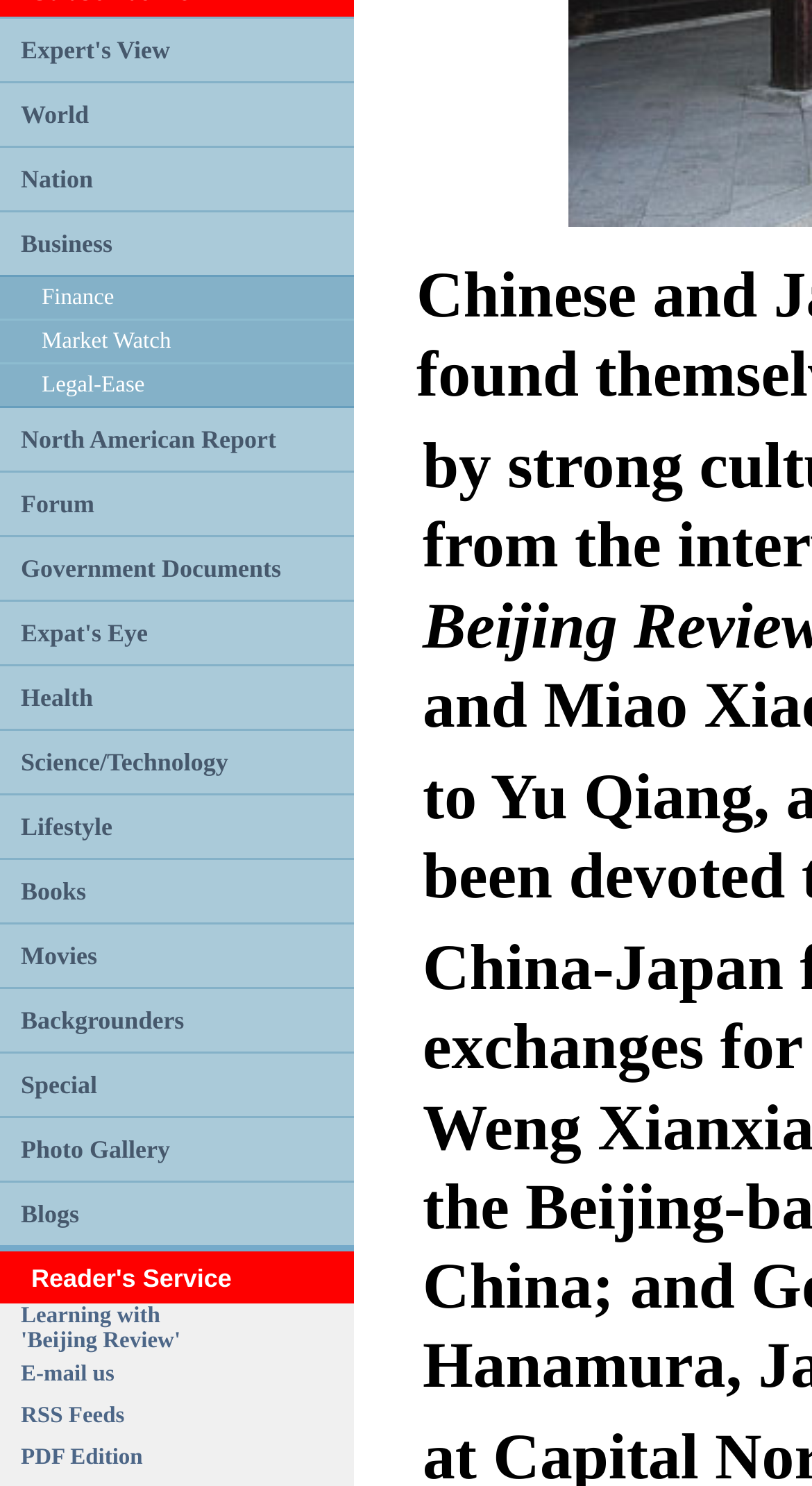What is the last category listed?
Please use the image to provide an in-depth answer to the question.

The last category listed is 'Movies' because it is the last link in the last row of the grid, with a bounding box coordinate of [0.026, 0.622, 0.436, 0.664].